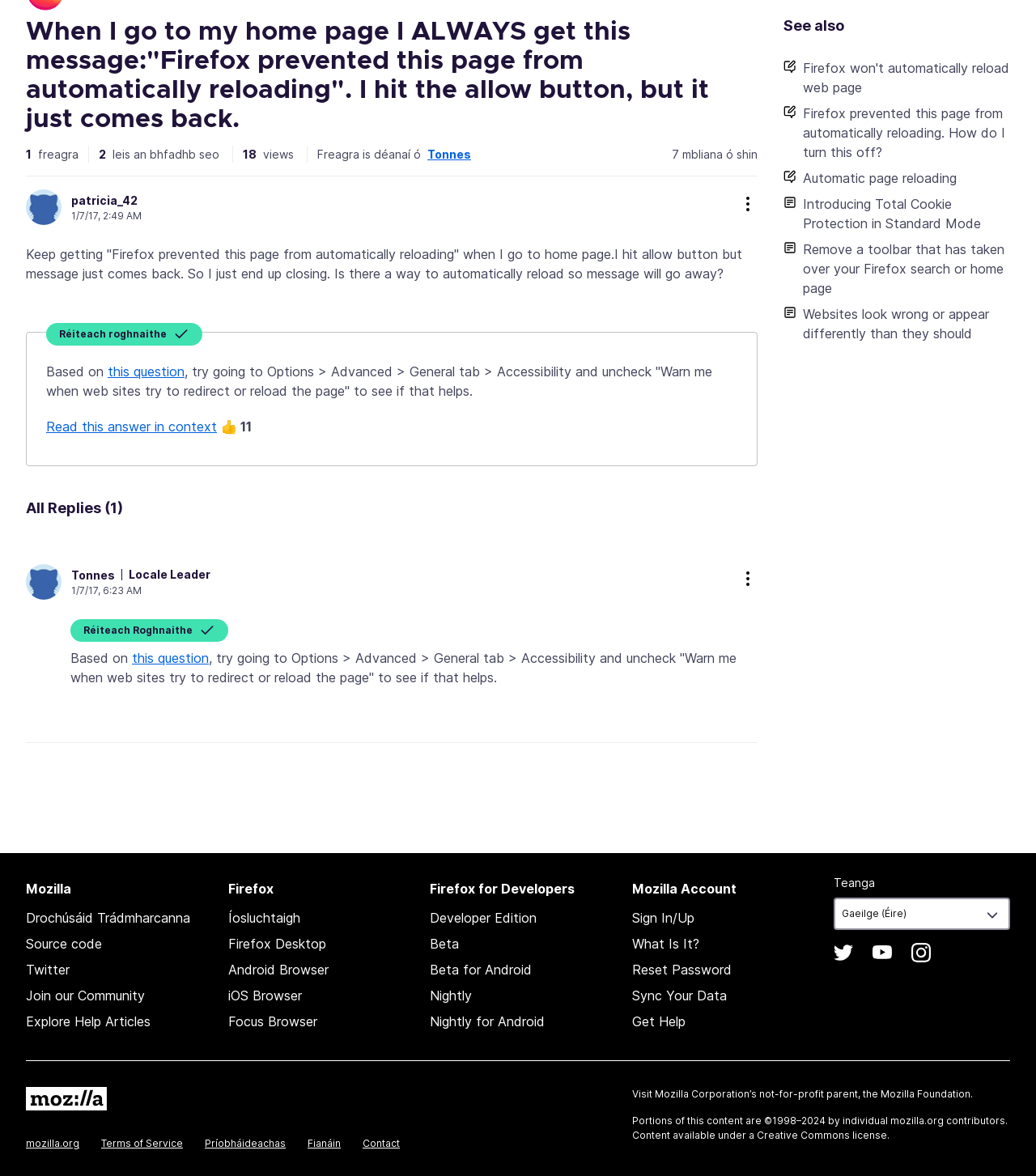Provide the bounding box coordinates of the HTML element described by the text: "Fianáin". The coordinates should be in the format [left, top, right, bottom] with values between 0 and 1.

[0.297, 0.967, 0.329, 0.978]